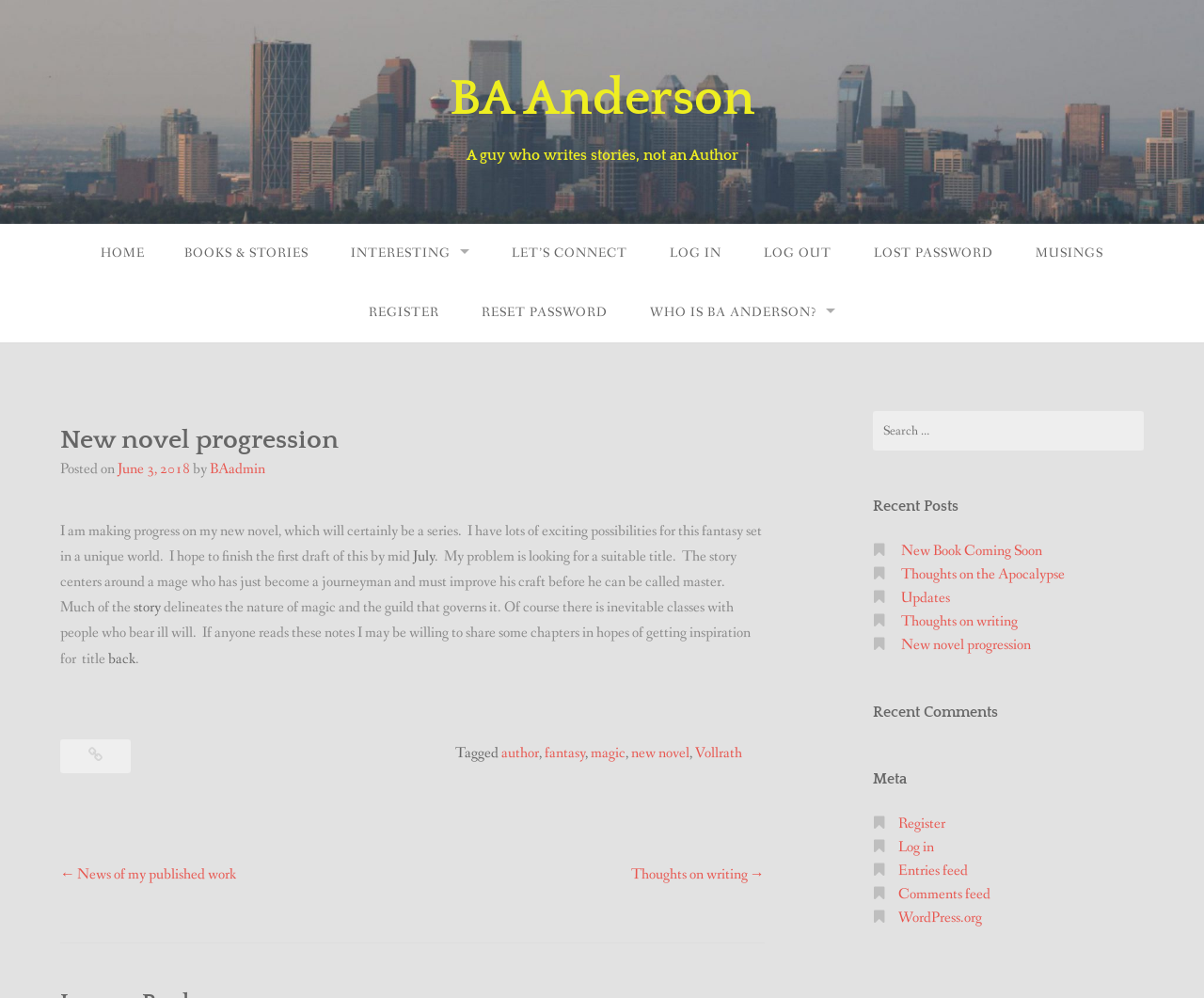Use a single word or phrase to answer the question:
What is the genre of the new novel?

Fantasy